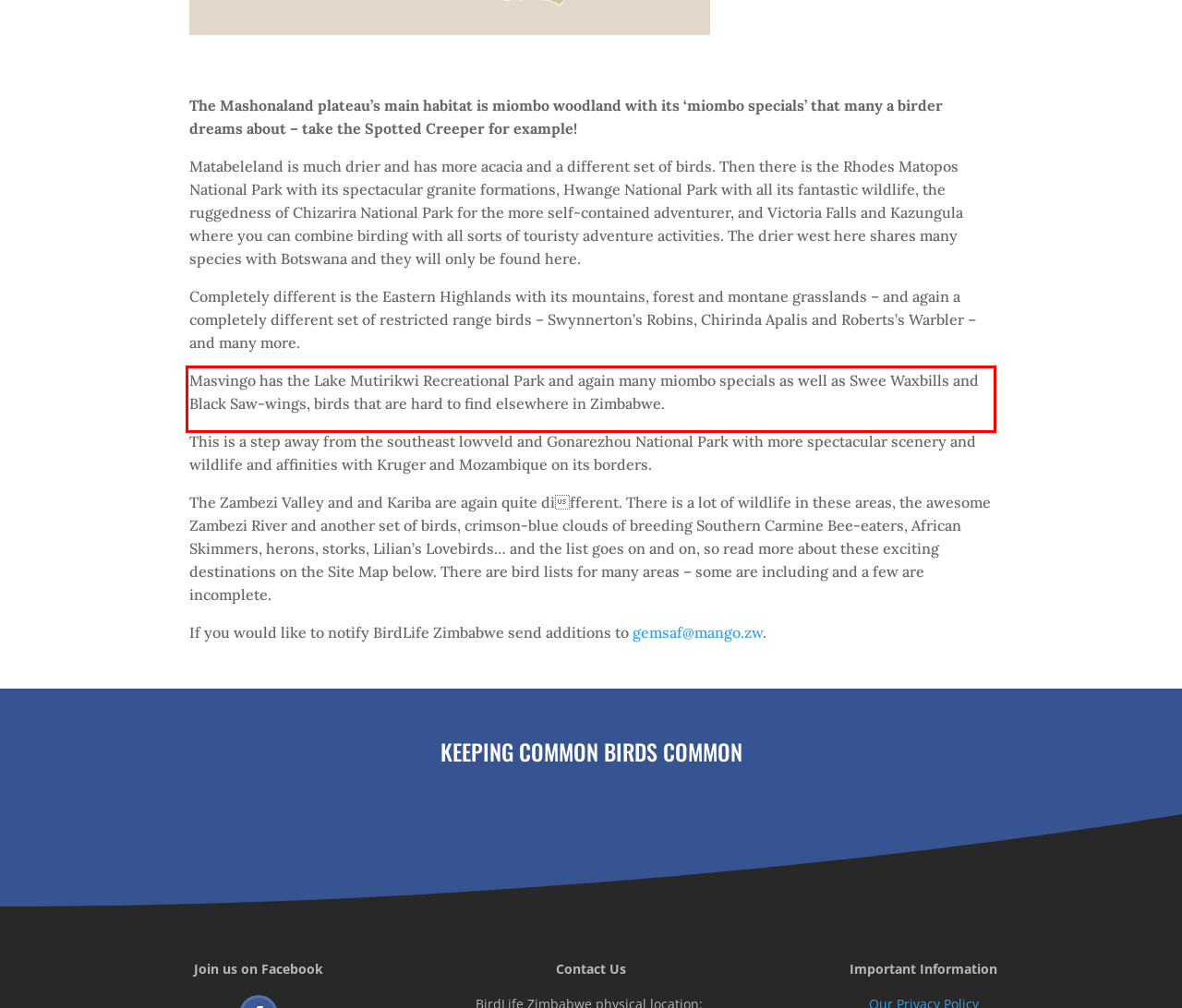You are given a screenshot showing a webpage with a red bounding box. Perform OCR to capture the text within the red bounding box.

Masvingo has the Lake Mutirikwi Recreational Park and again many miombo specials as well as Swee Waxbills and Black Saw-wings, birds that are hard to find elsewhere in Zimbabwe.